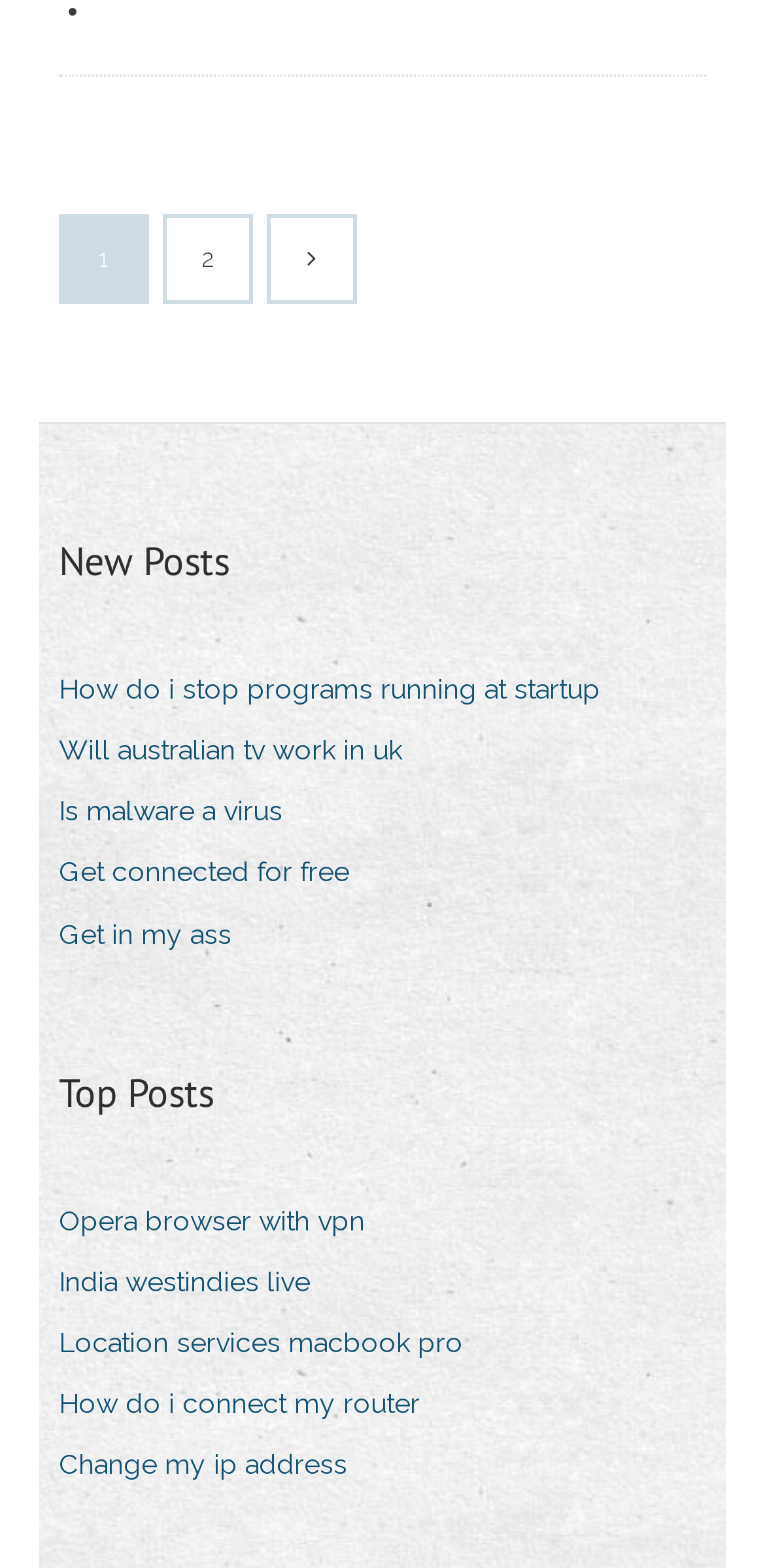Identify the bounding box coordinates of the part that should be clicked to carry out this instruction: "Explore 'Change my ip address'".

[0.077, 0.918, 0.492, 0.952]